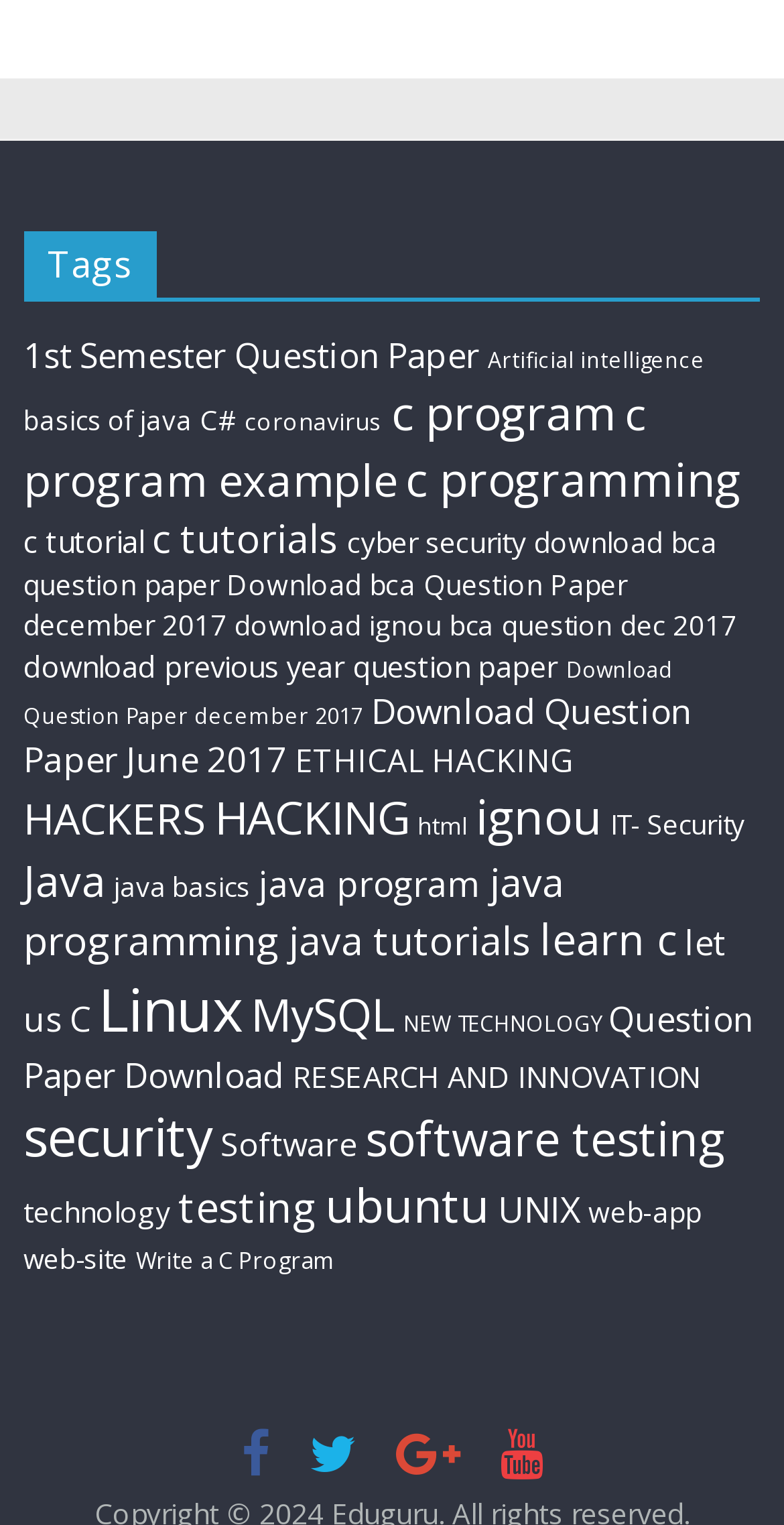Bounding box coordinates should be provided in the format (top-left x, top-left y, bottom-right x, bottom-right y) with all values between 0 and 1. Identify the bounding box for this UI element: RESEARCH AND INNOVATION

[0.374, 0.692, 0.894, 0.719]